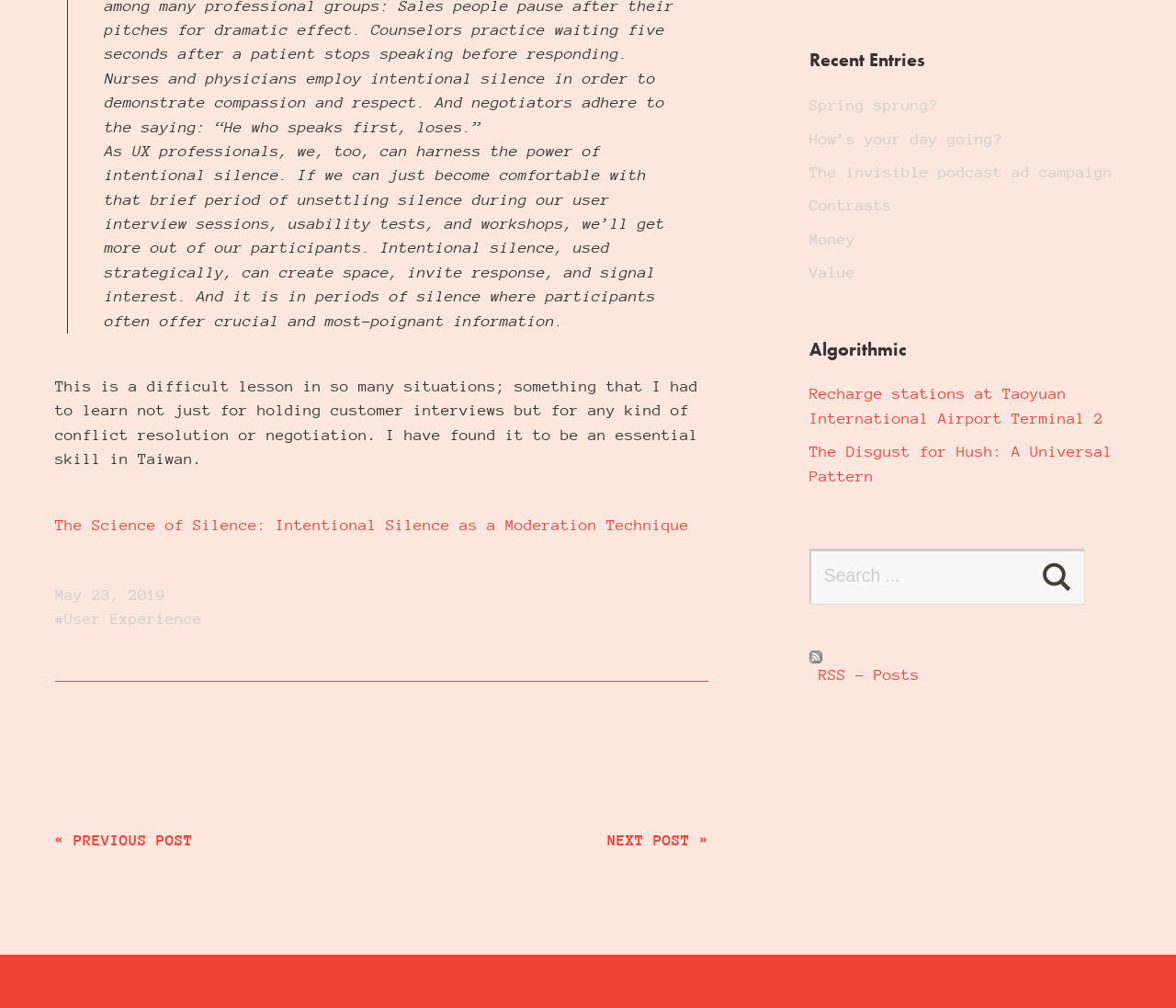Given the element description: "Value", predict the bounding box coordinates of the UI element it refers to, using four float numbers between 0 and 1, i.e., [left, top, right, bottom].

[0.688, 0.262, 0.727, 0.279]